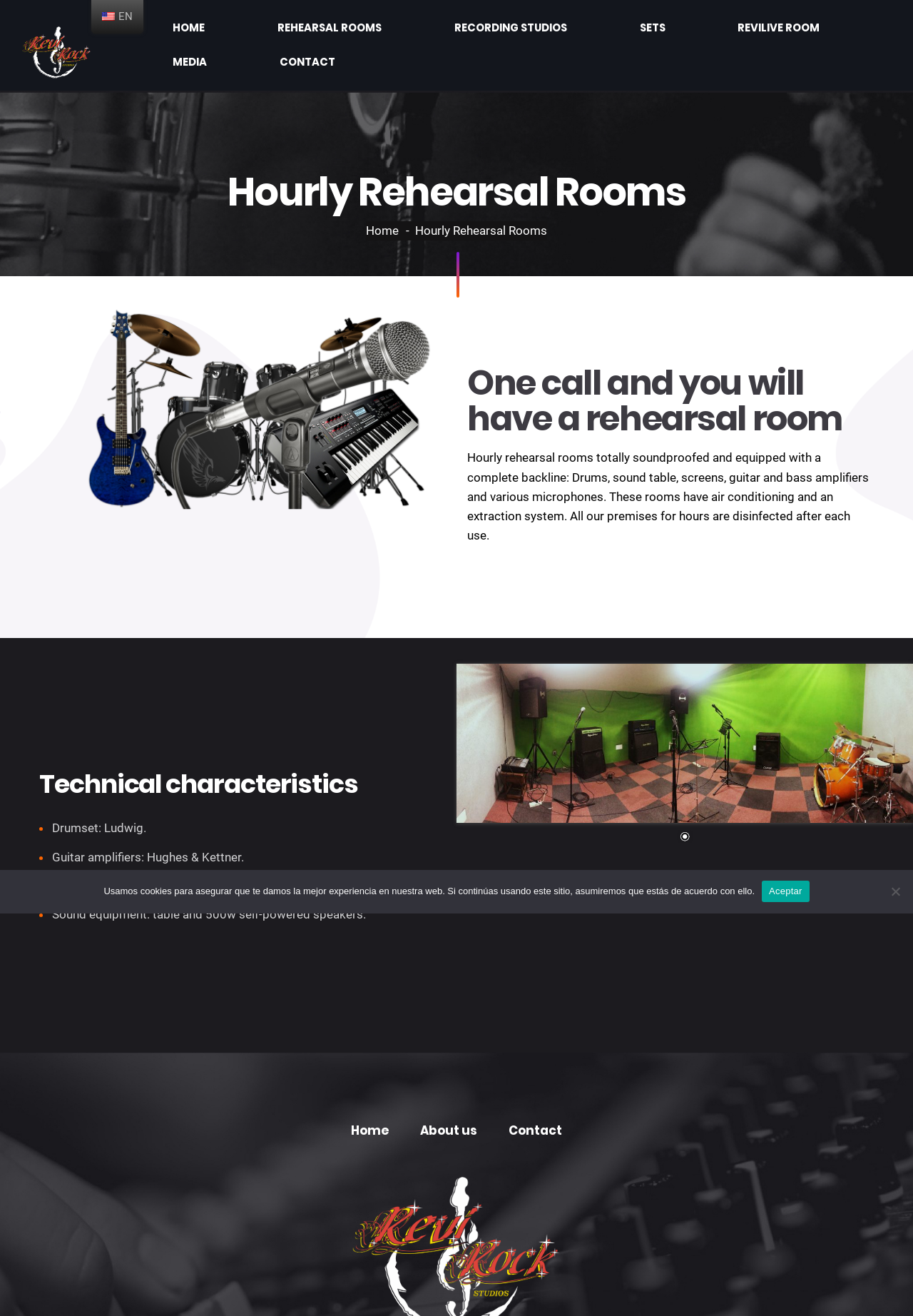From the element description: "ReviLive Room", extract the bounding box coordinates of the UI element. The coordinates should be expressed as four float numbers between 0 and 1, in the order [left, top, right, bottom].

[0.701, 0.014, 0.786, 0.034]